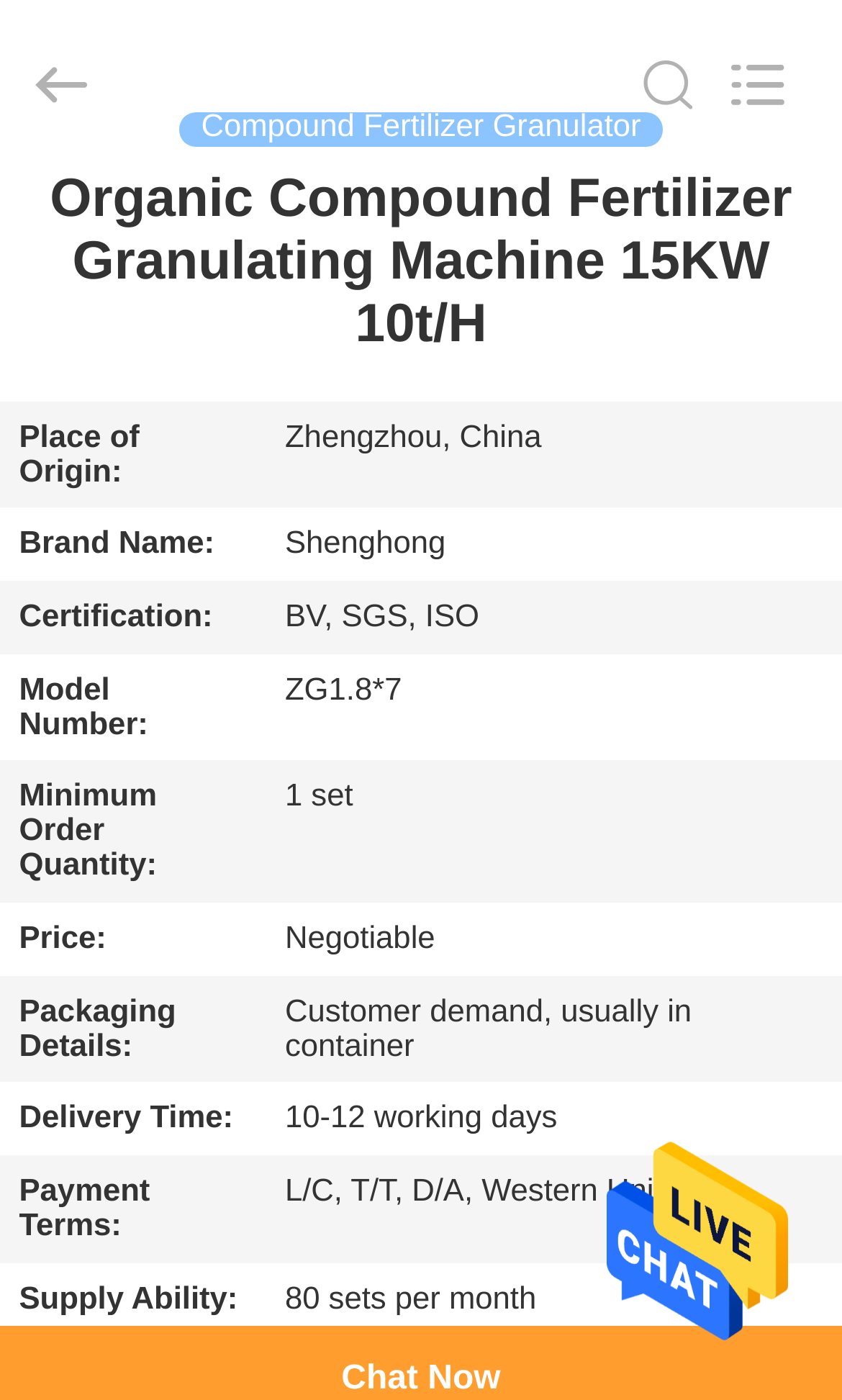Please find the bounding box coordinates of the element that must be clicked to perform the given instruction: "Learn about quality control". The coordinates should be four float numbers from 0 to 1, i.e., [left, top, right, bottom].

[0.0, 0.549, 0.313, 0.637]